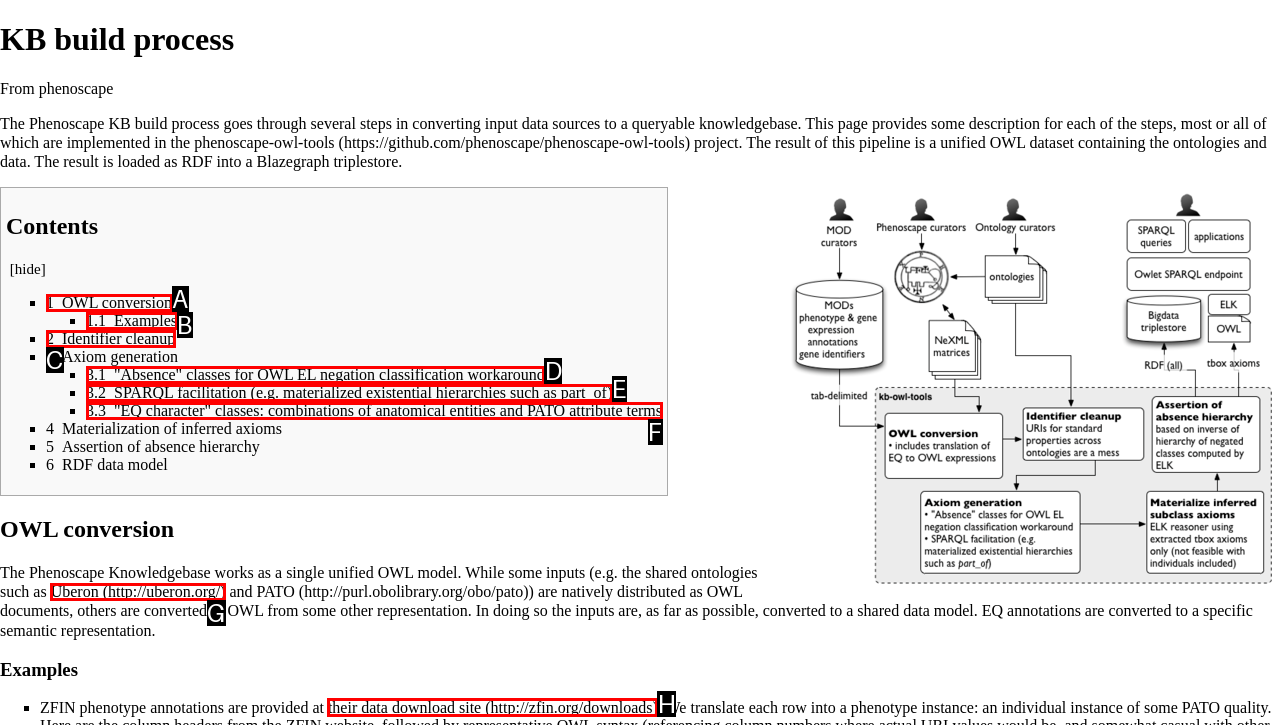Identify the correct HTML element to click to accomplish this task: read articles
Respond with the letter corresponding to the correct choice.

None